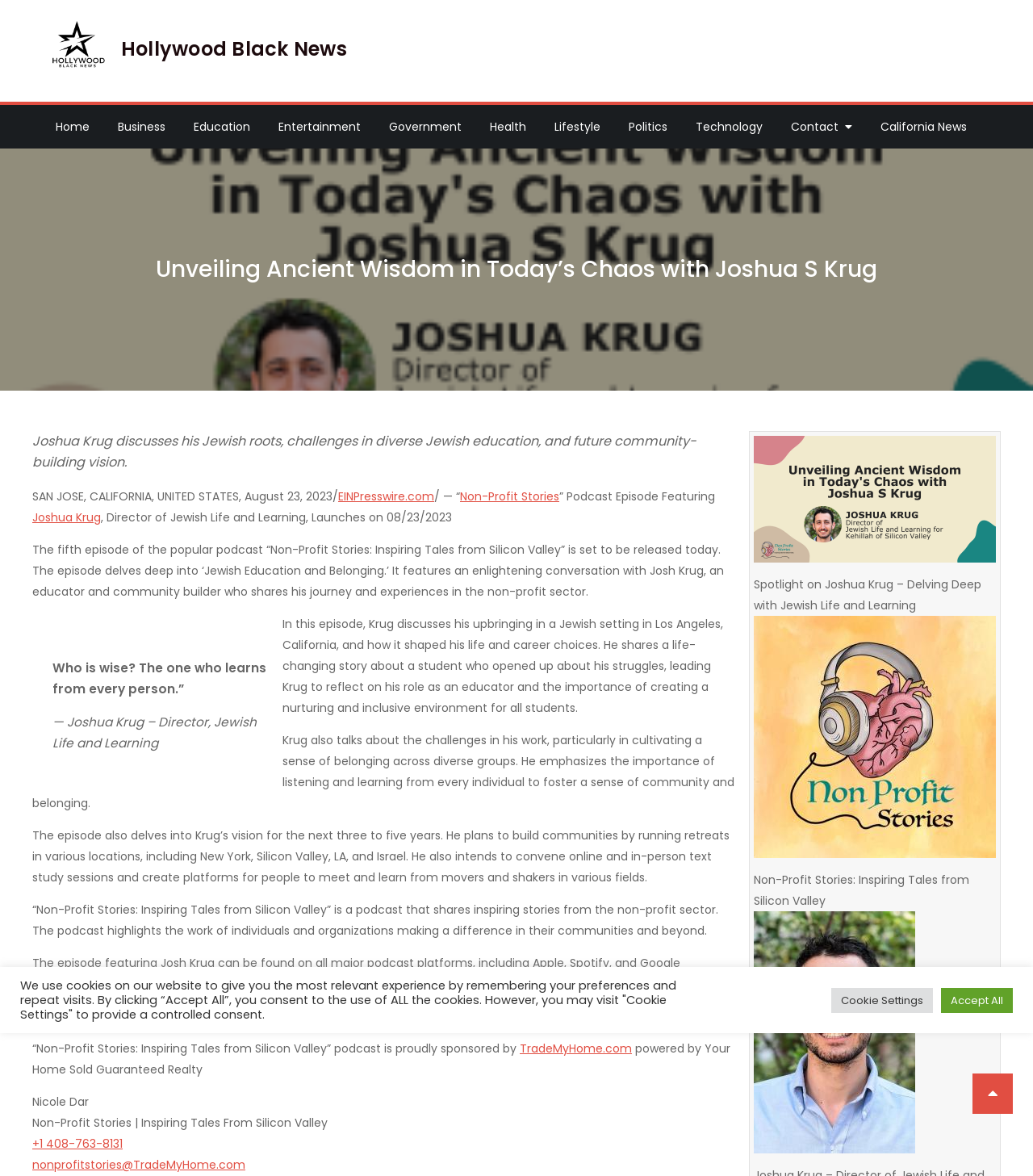Using the description: "Health", determine the UI element's bounding box coordinates. Ensure the coordinates are in the format of four float numbers between 0 and 1, i.e., [left, top, right, bottom].

[0.463, 0.089, 0.52, 0.126]